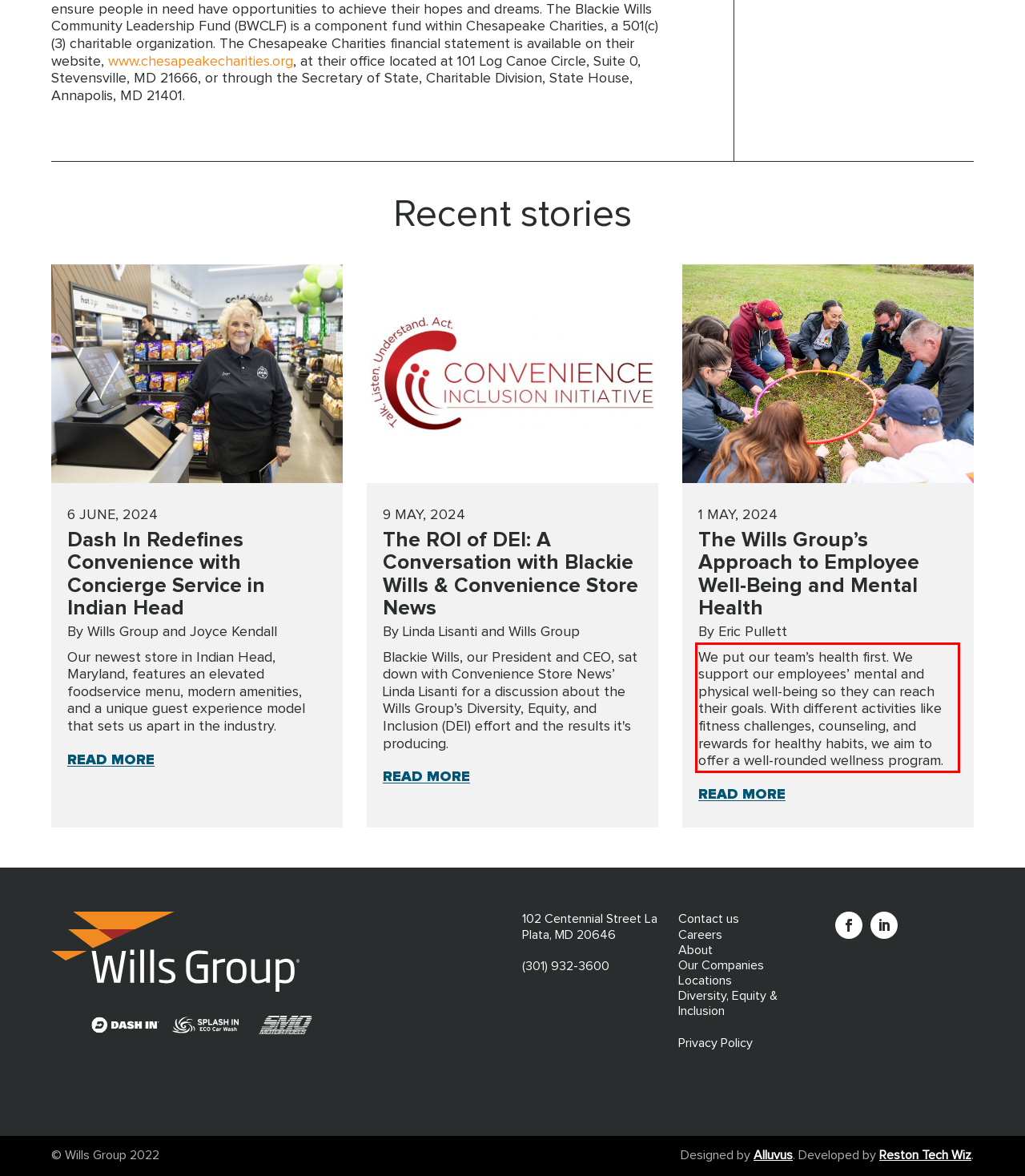Observe the screenshot of the webpage that includes a red rectangle bounding box. Conduct OCR on the content inside this red bounding box and generate the text.

We put our team’s health first. We support our employees’ mental and physical well-being so they can reach their goals. With different activities like fitness challenges, counseling, and rewards for healthy habits, we aim to offer a well-rounded wellness program.